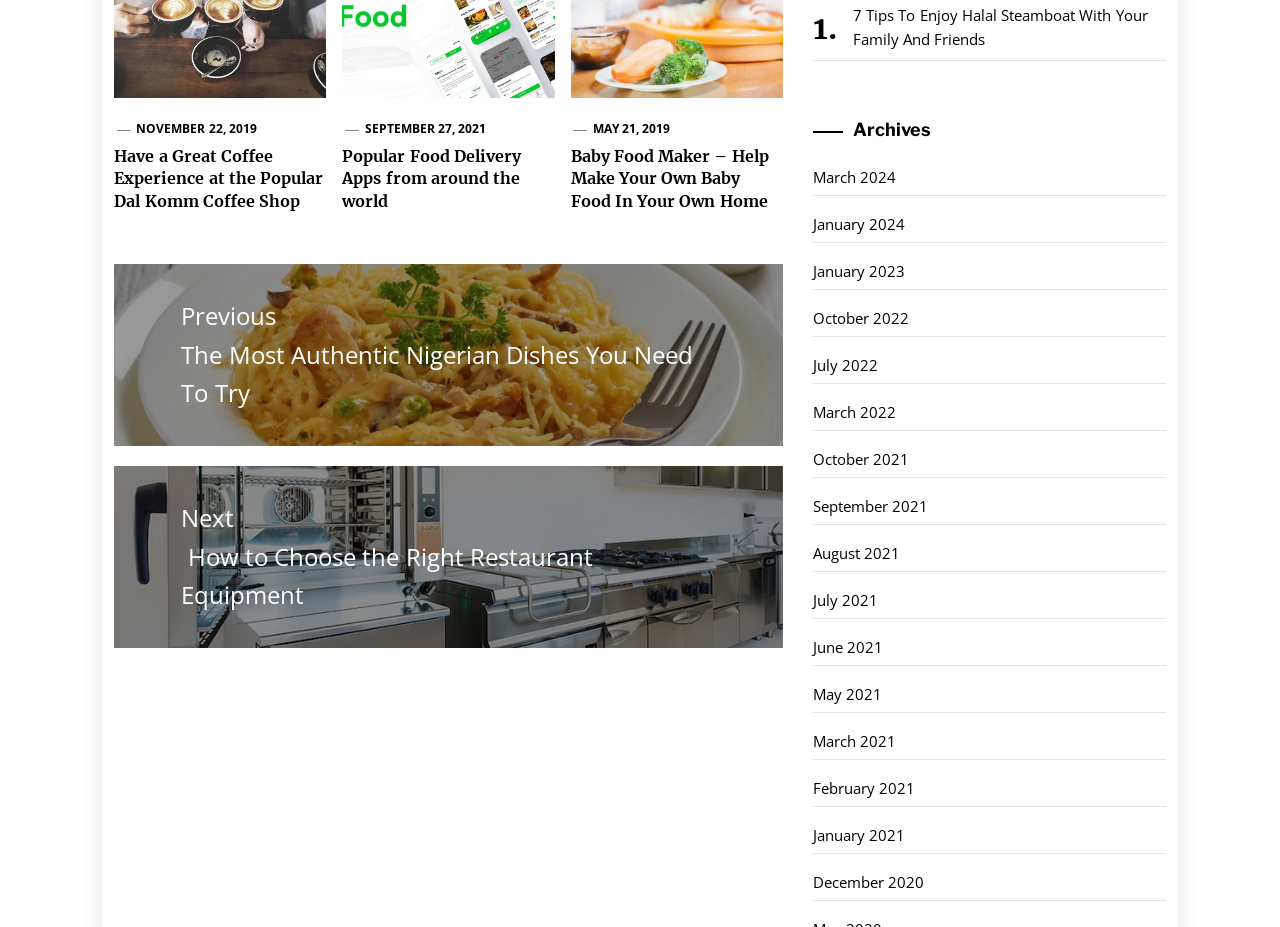Find the bounding box coordinates of the clickable area required to complete the following action: "Read about Baby Food Maker".

[0.446, 0.157, 0.601, 0.227]